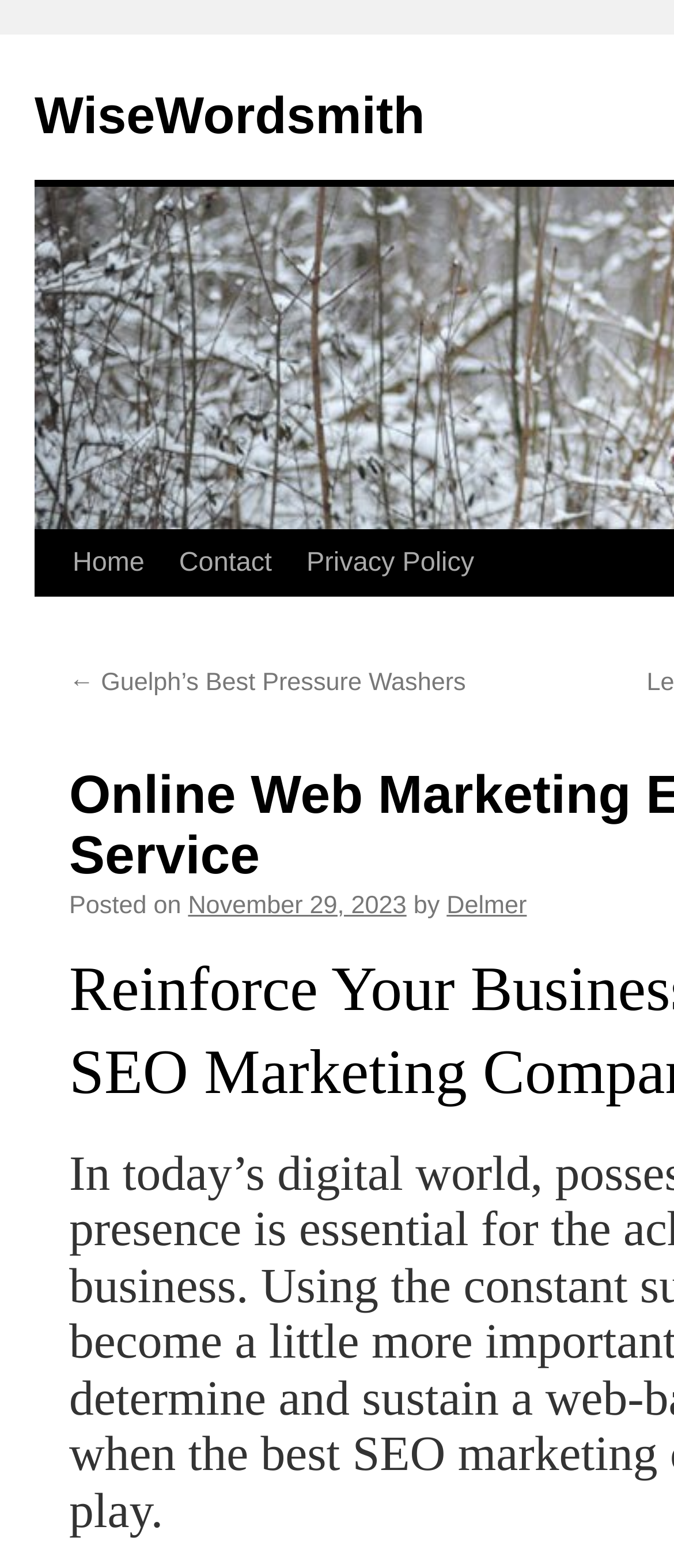Locate the bounding box coordinates of the element that needs to be clicked to carry out the instruction: "view privacy policy". The coordinates should be given as four float numbers ranging from 0 to 1, i.e., [left, top, right, bottom].

[0.429, 0.339, 0.729, 0.381]